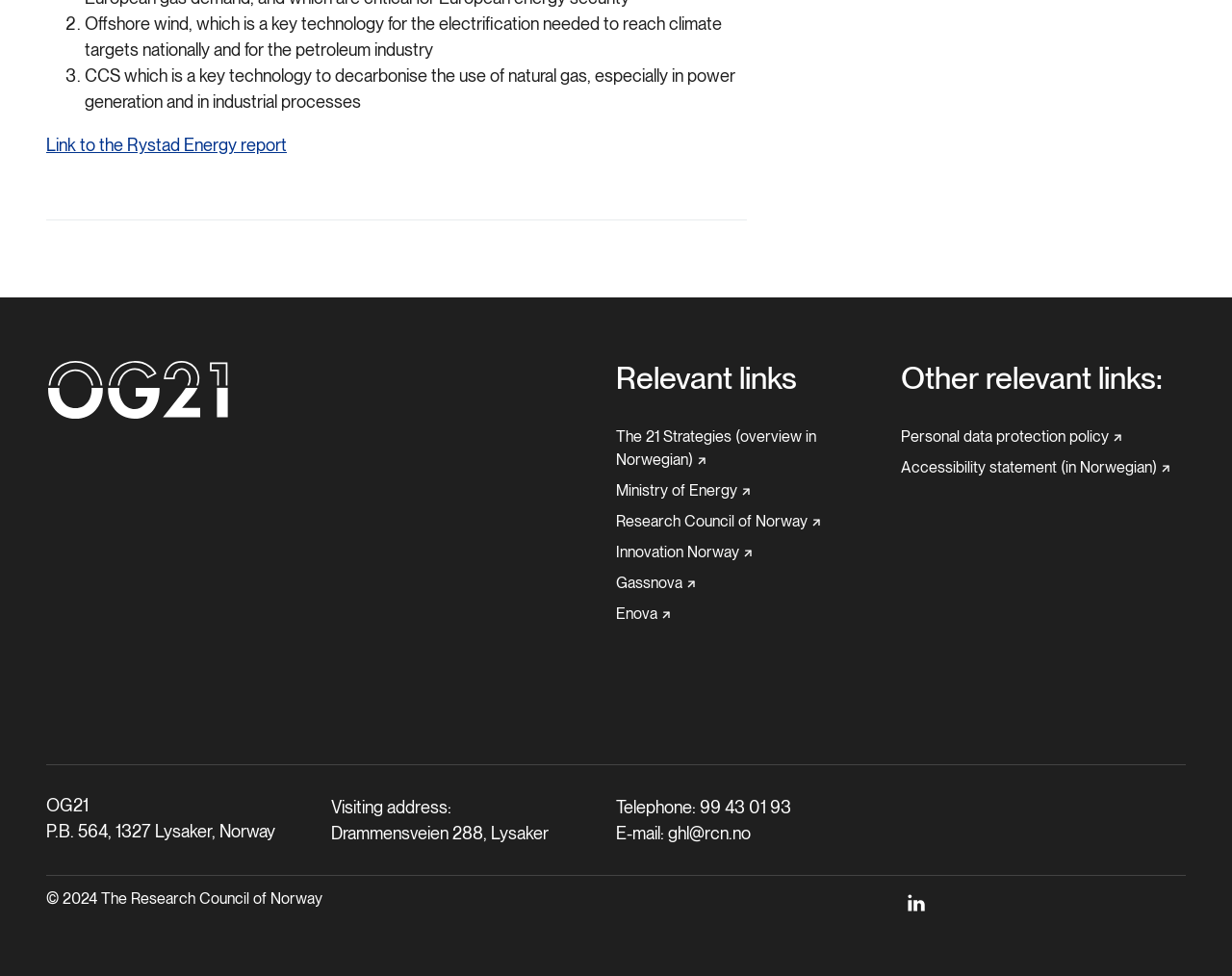Refer to the element description Innovation Norway and identify the corresponding bounding box in the screenshot. Format the coordinates as (top-left x, top-left y, bottom-right x, bottom-right y) with values in the range of 0 to 1.

[0.5, 0.556, 0.61, 0.575]